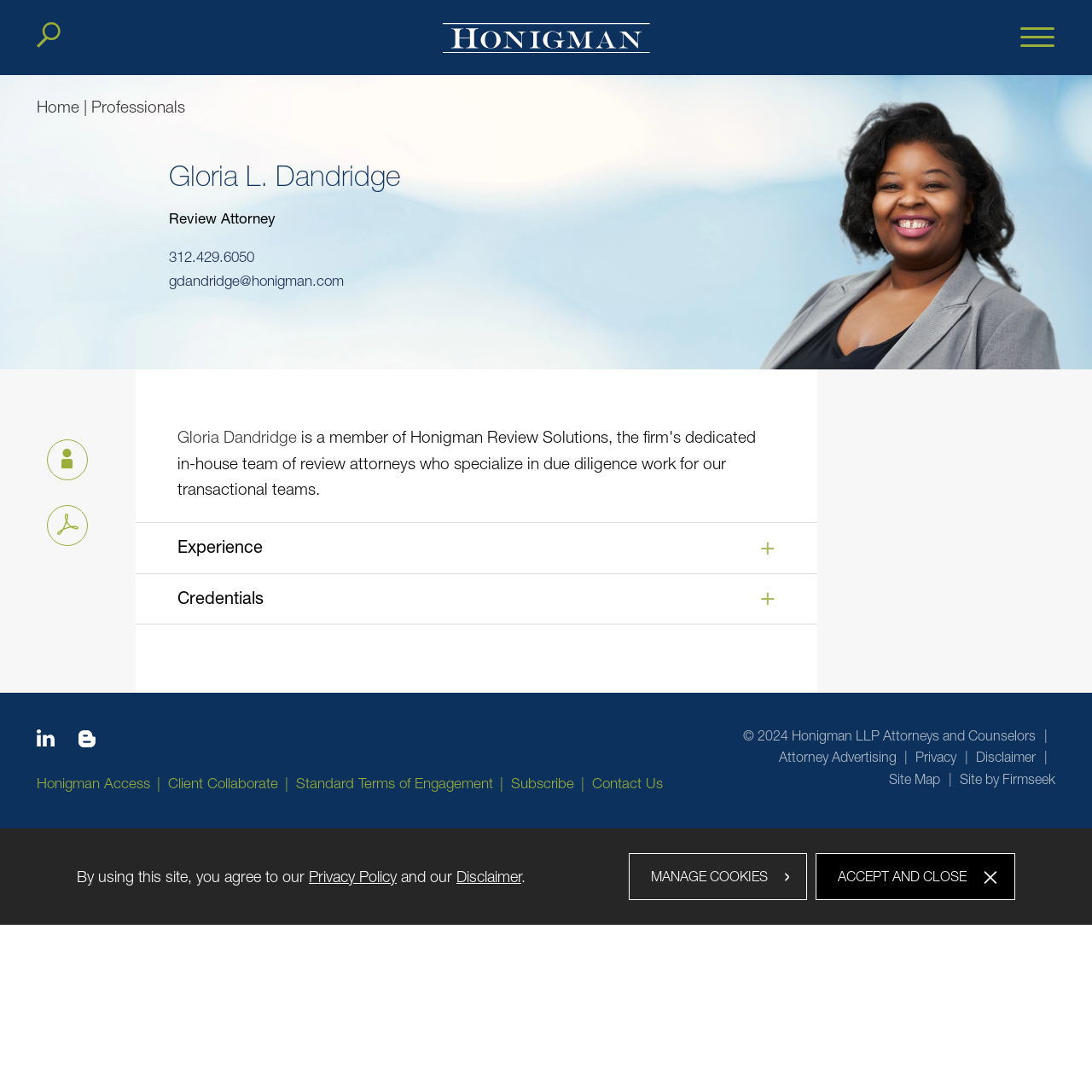Can you specify the bounding box coordinates of the area that needs to be clicked to fulfill the following instruction: "View Gloria Dandridge's profile"?

[0.155, 0.148, 0.367, 0.174]